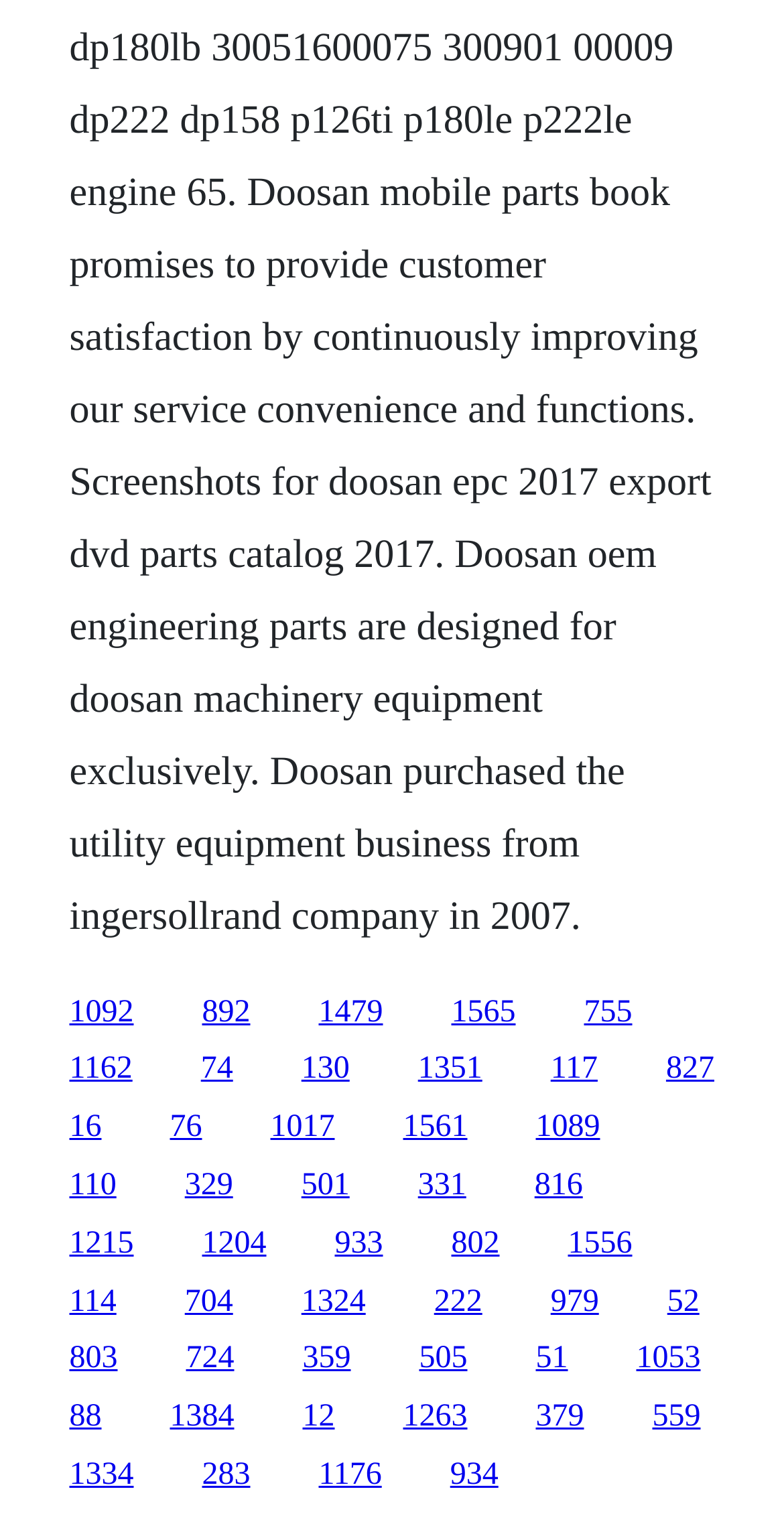What is the number of links on the webpage?
Using the image as a reference, give a one-word or short phrase answer.

30